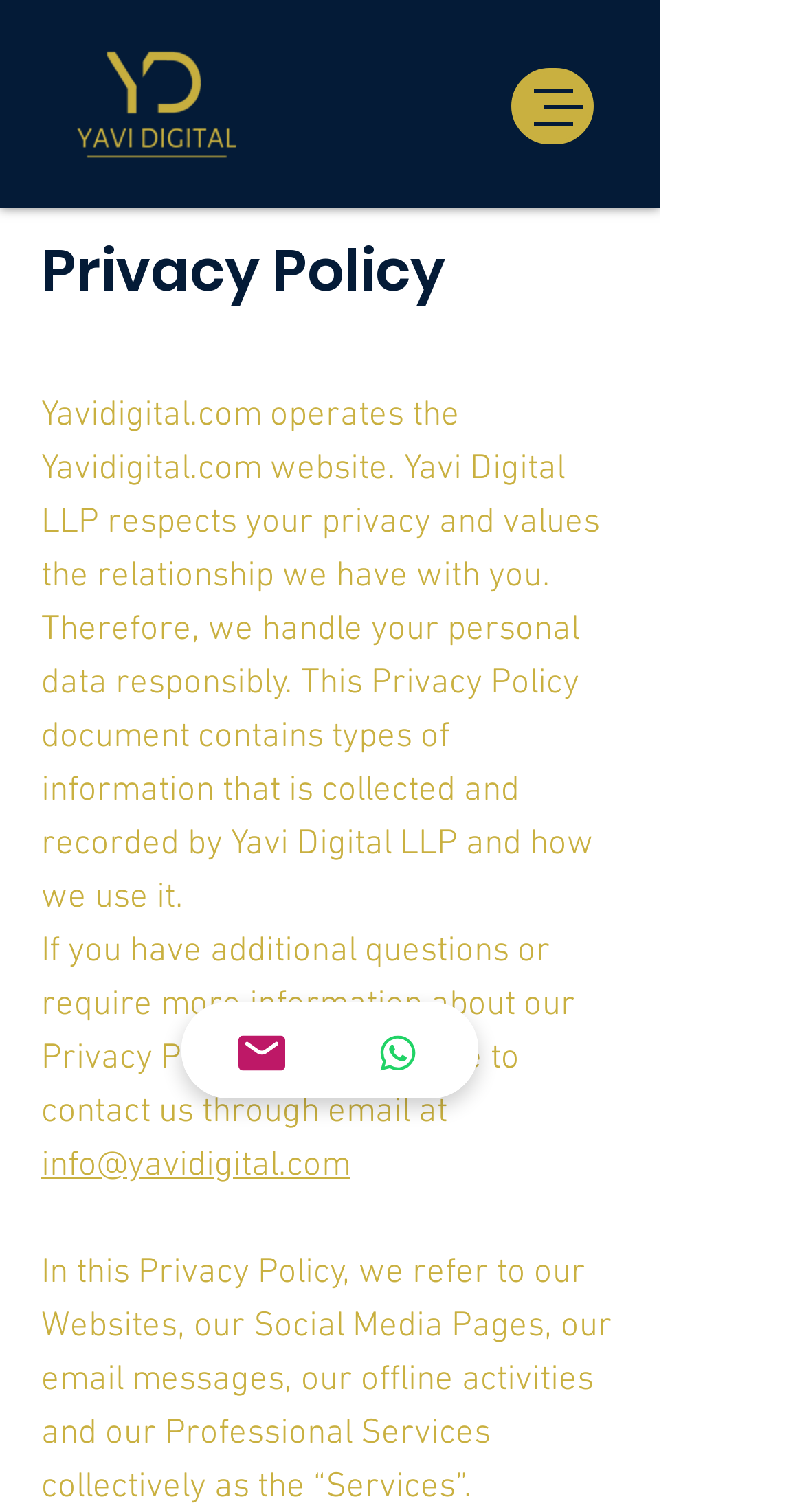Ascertain the bounding box coordinates for the UI element detailed here: "aria-label="Open navigation menu"". The coordinates should be provided as [left, top, right, bottom] with each value being a float between 0 and 1.

[0.636, 0.045, 0.738, 0.095]